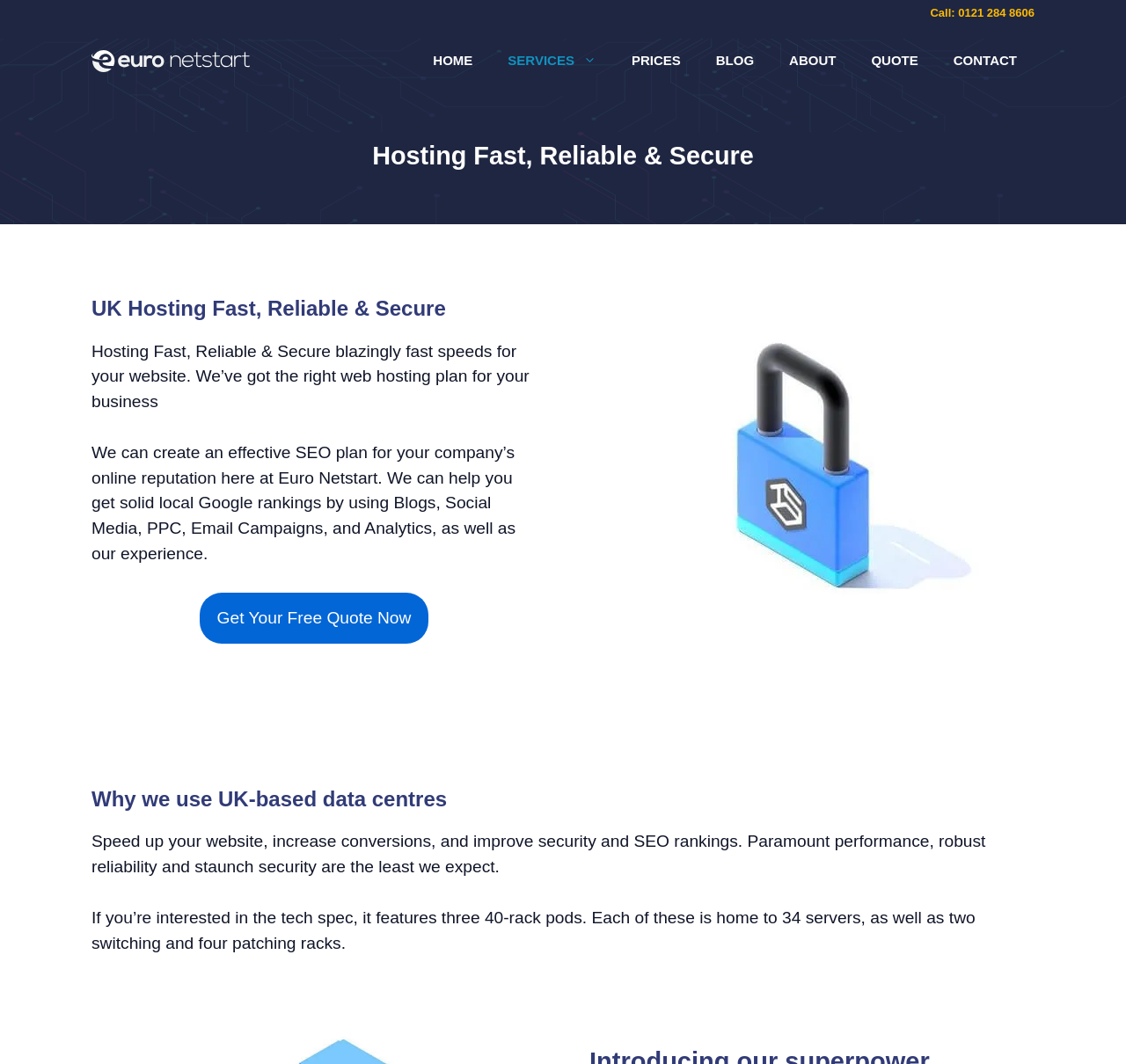Reply to the question with a single word or phrase:
How many servers are in each pod?

34